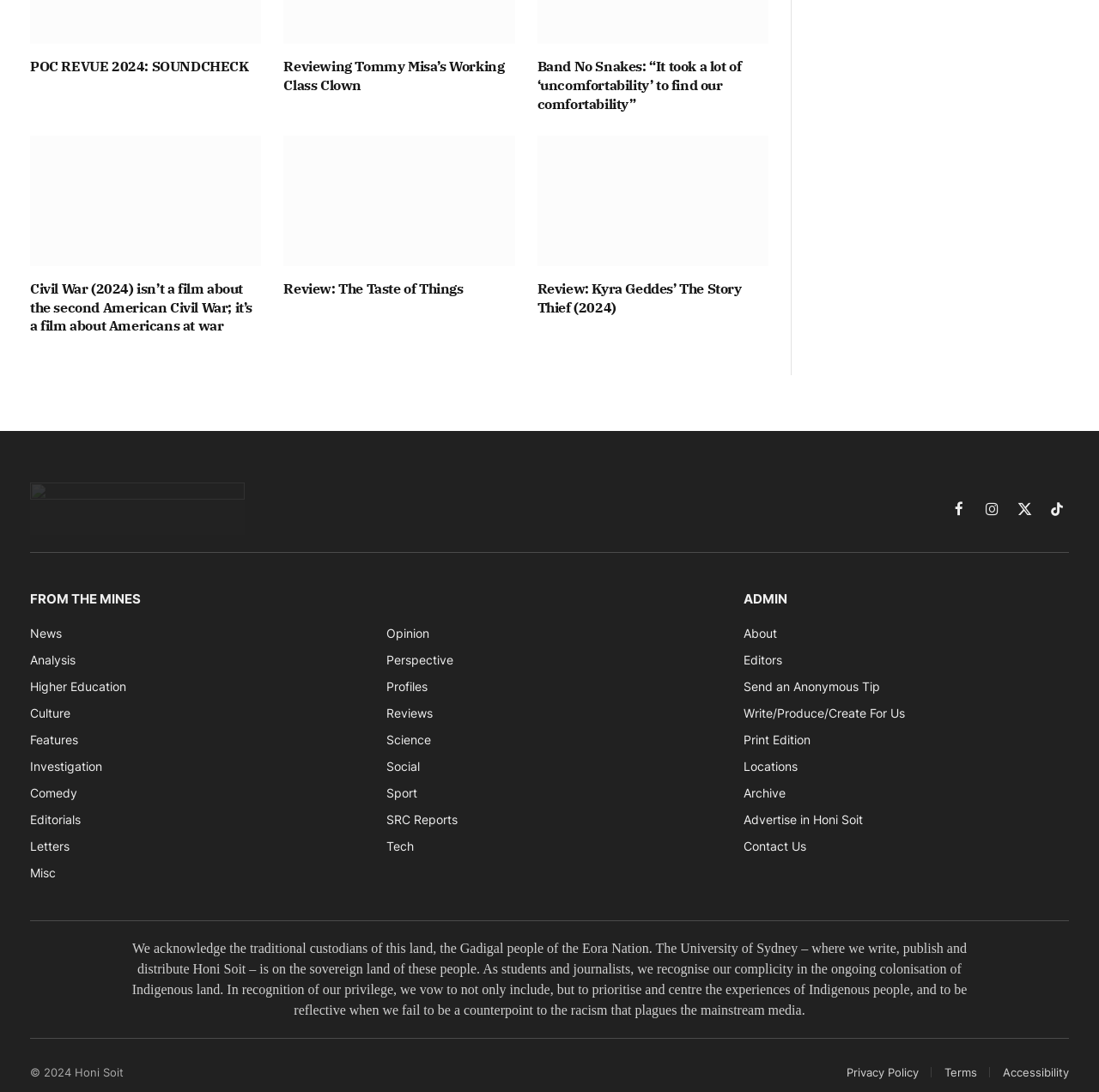What is the copyright year of Honi Soit?
Please respond to the question with a detailed and well-explained answer.

I looked at the footer of the webpage and found that the StaticText element [624] has the text '© 2024 Honi Soit', which indicates that the copyright year of Honi Soit is 2024.